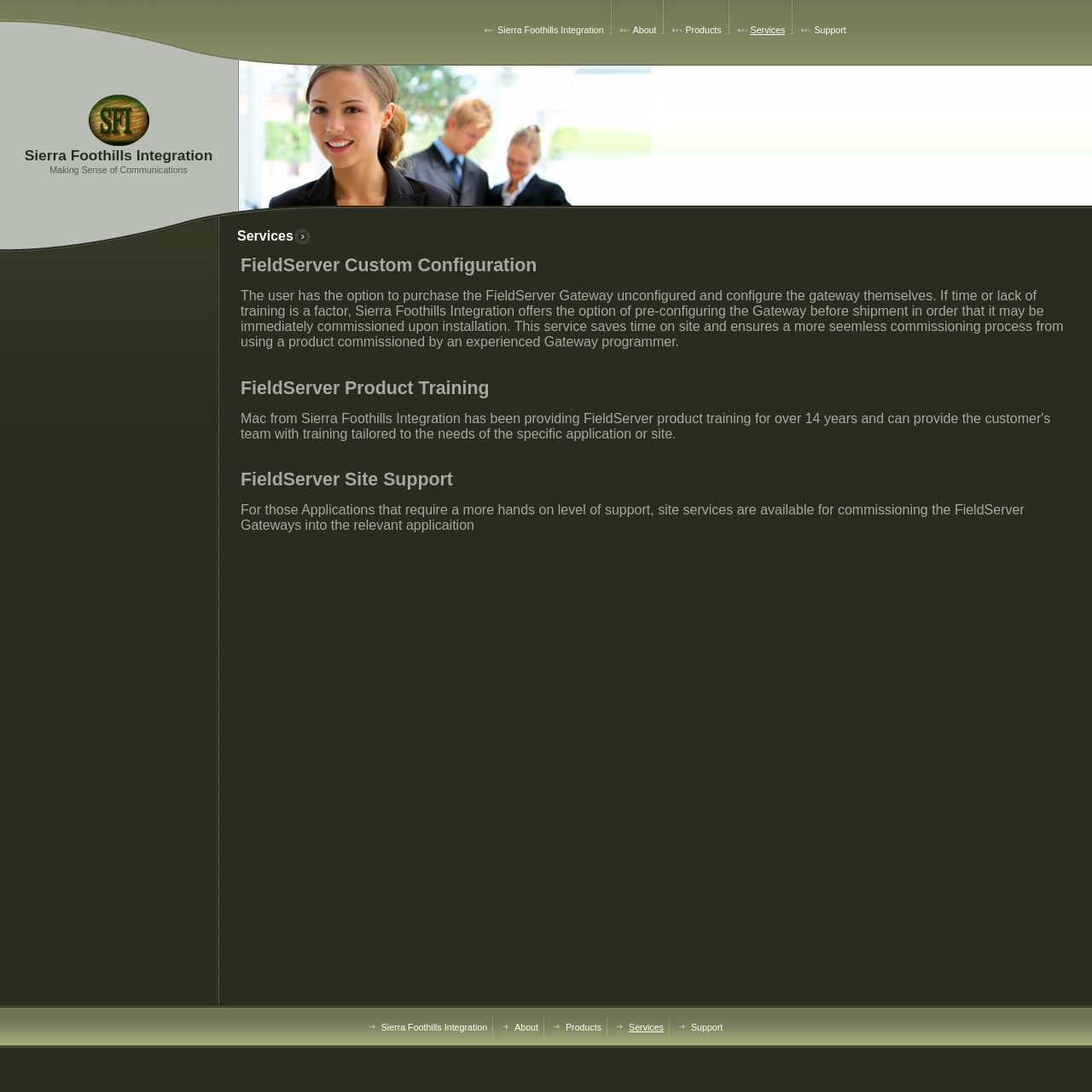Refer to the screenshot and answer the following question in detail:
What type of support is available for FieldServer Gateways?

The type of support available for FieldServer Gateways is mentioned in the main content area, specifically in the sentence 'FieldServer Site Support For those Applications that require a more hands on level of support, site services are available for commissioning the FieldServer Gateways into the relevant application'.